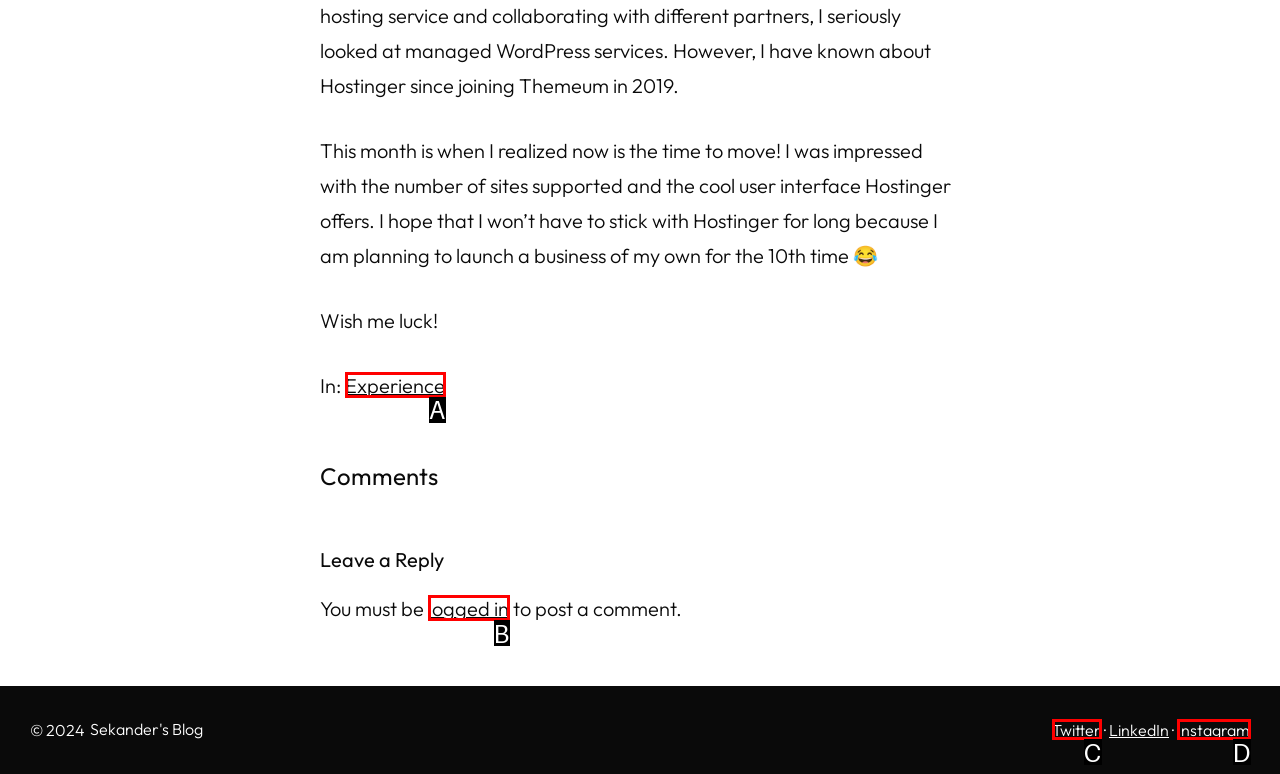Select the letter that corresponds to the description: Experience. Provide your answer using the option's letter.

A